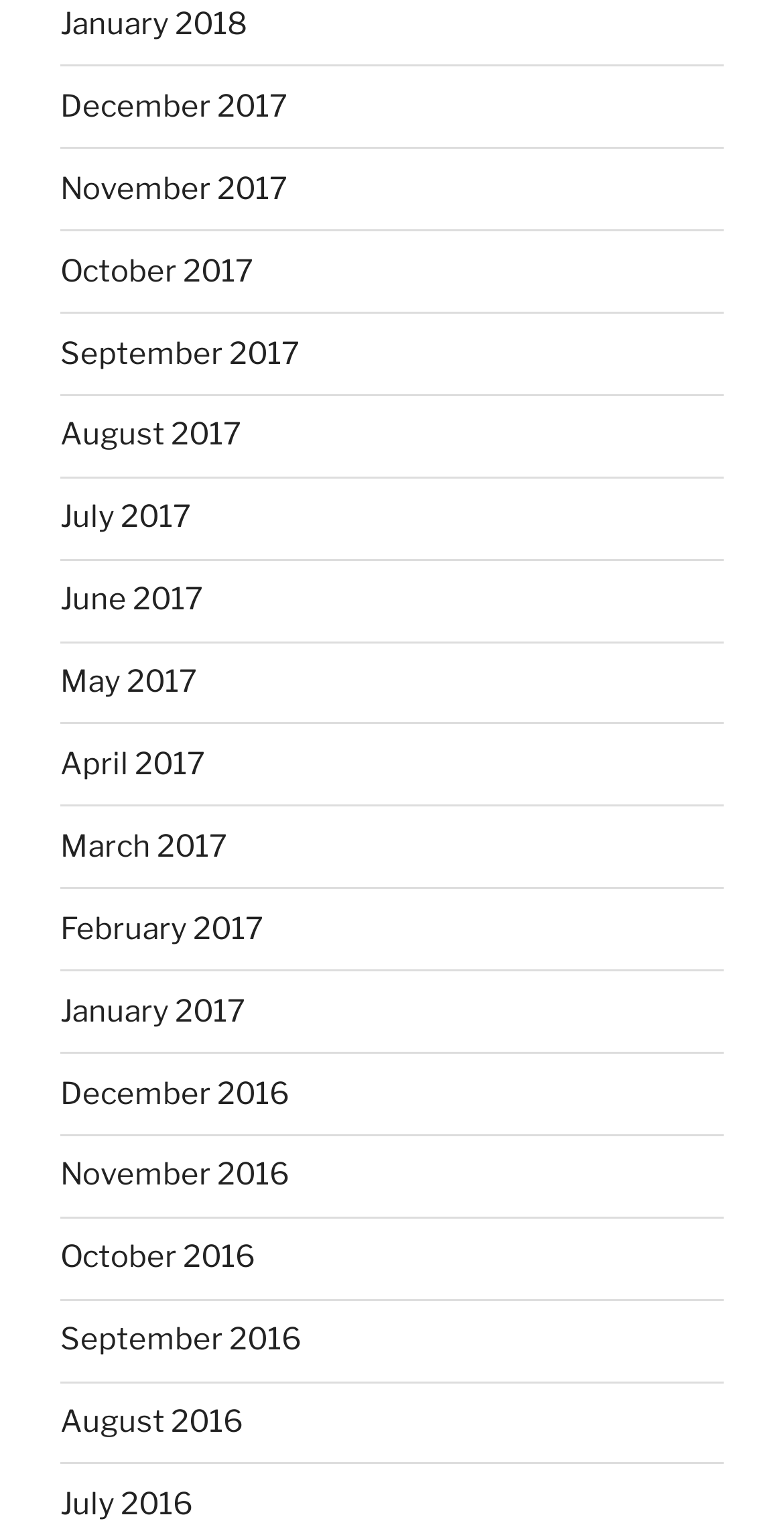Are the months listed in chronological order?
Respond to the question with a single word or phrase according to the image.

Yes